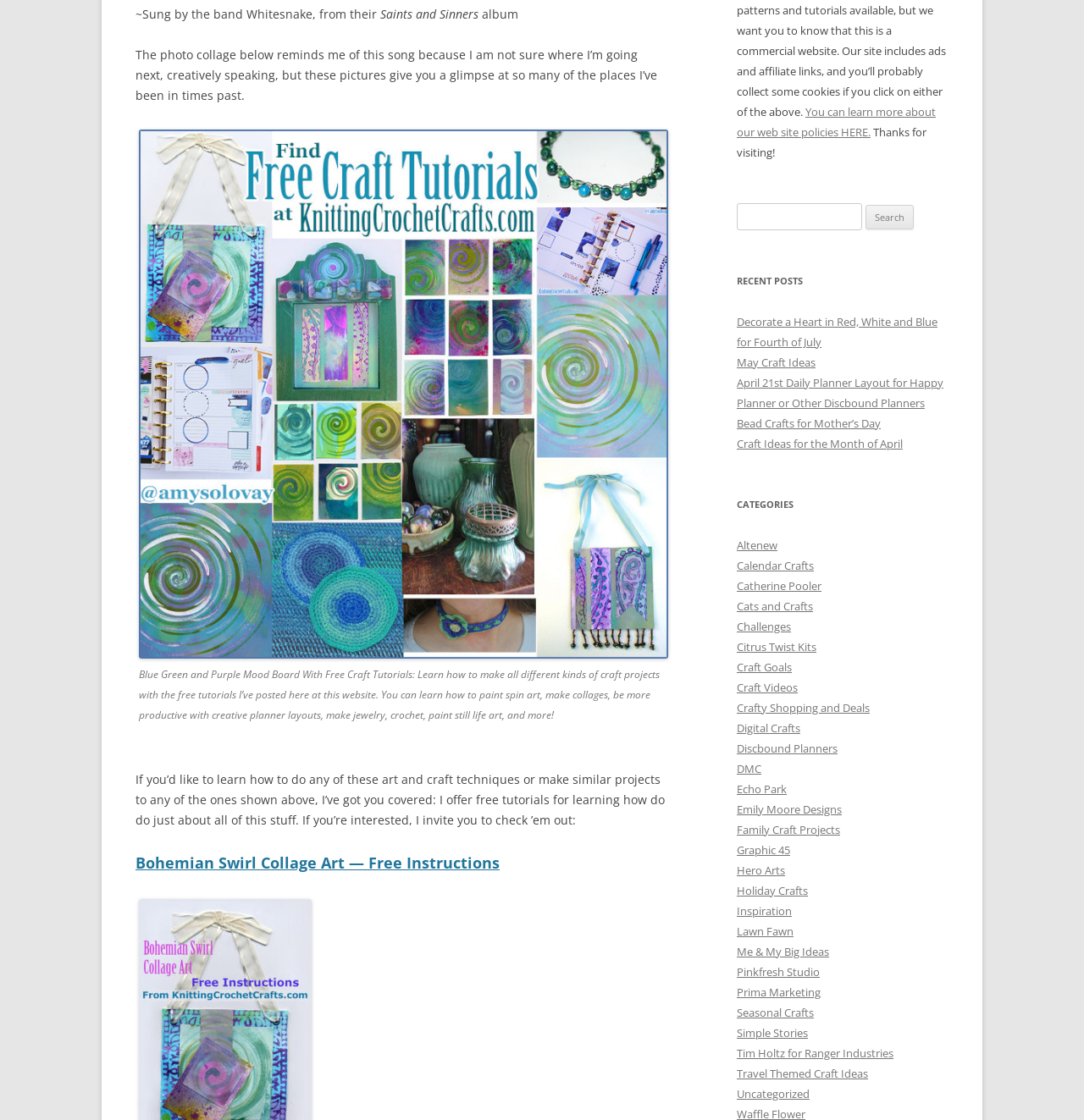Determine the bounding box for the HTML element described here: "Journaling Prompts for Scrapbooking". The coordinates should be given as [left, top, right, bottom] with each number being a float between 0 and 1.

[0.688, 0.129, 0.844, 0.179]